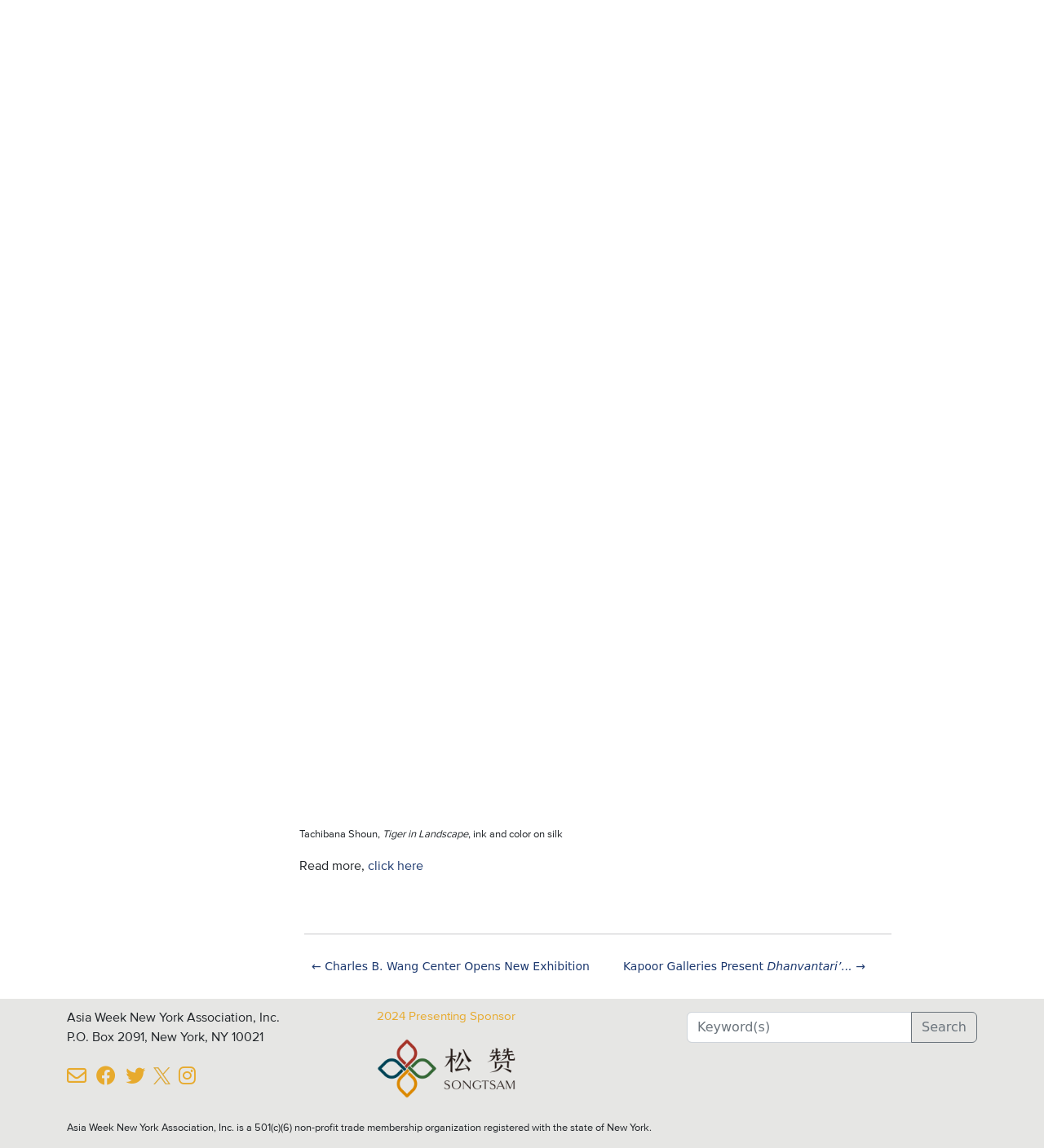Predict the bounding box of the UI element that fits this description: "C-arc controller".

None